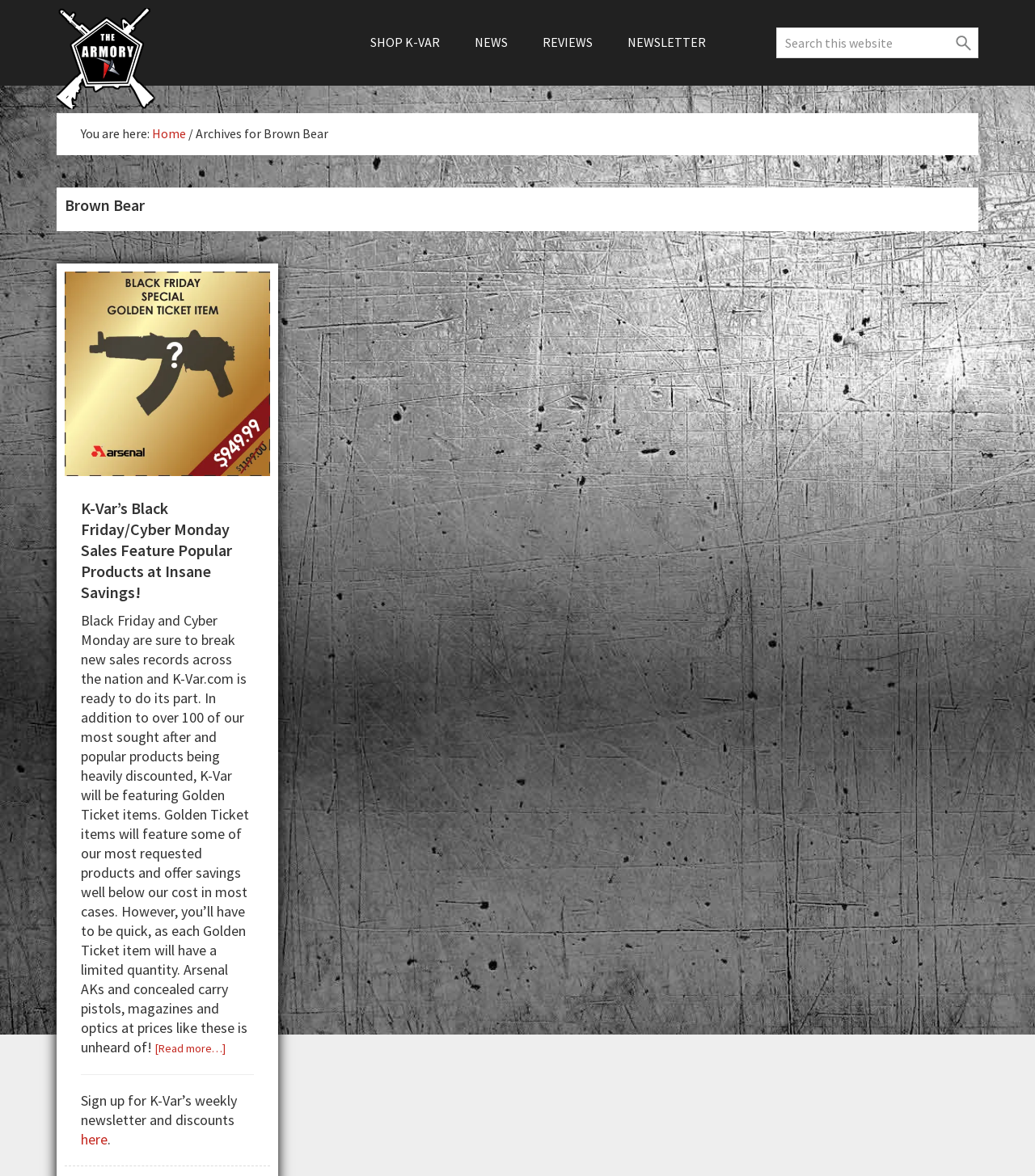Answer succinctly with a single word or phrase:
What is the current section of the website?

Archives for Brown Bear